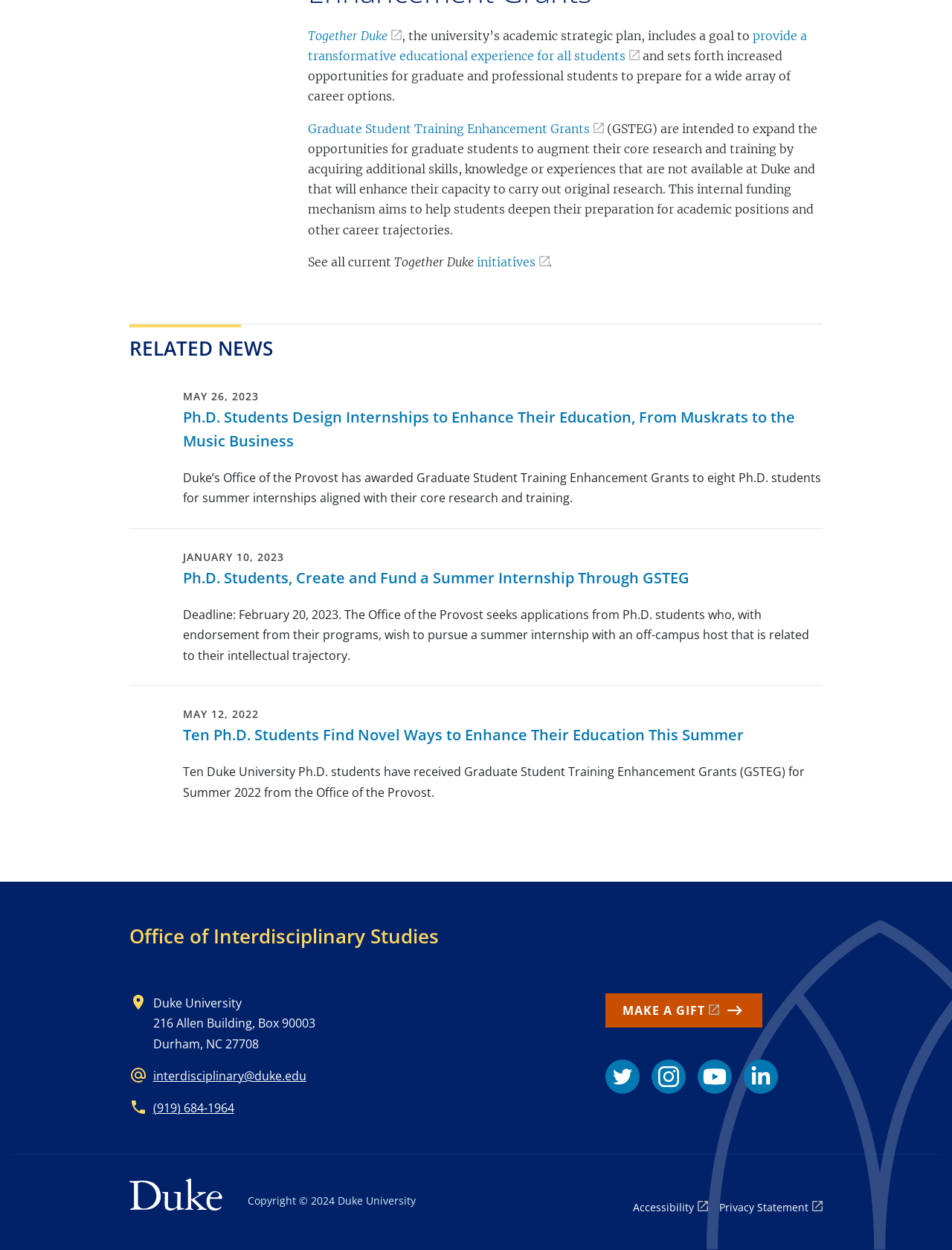Find the bounding box coordinates for the area that should be clicked to accomplish the instruction: "Read about the 'Graduate Student Training Enhancement Grants'".

[0.323, 0.097, 0.634, 0.109]